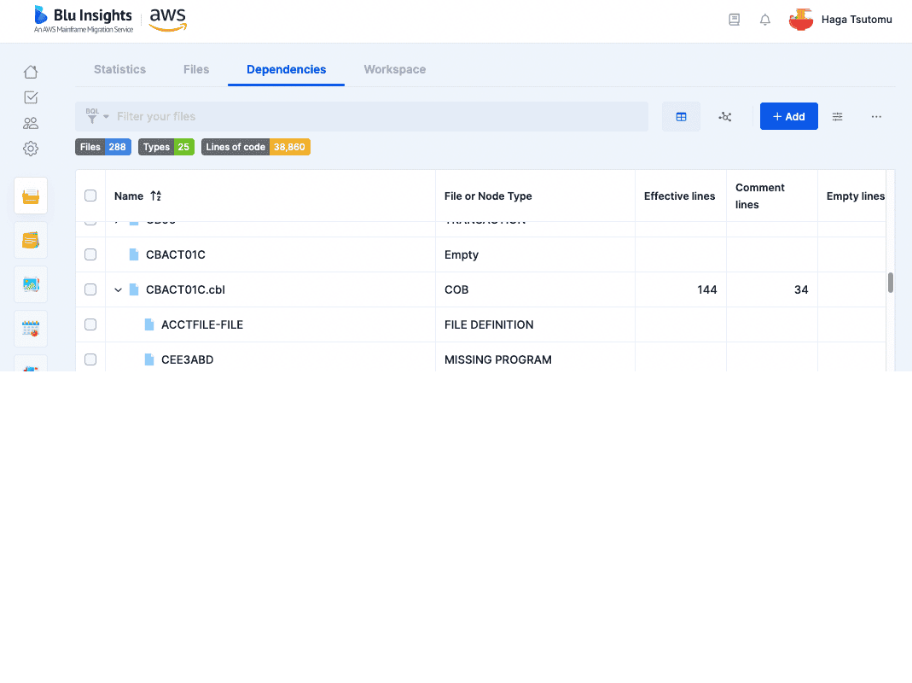What is the file type of 'CBACT01C'?
Please provide a detailed answer to the question.

The file type of 'CBACT01C' is determined by looking at the 'Type' column in the table, where it is indicated as 'Empty'.